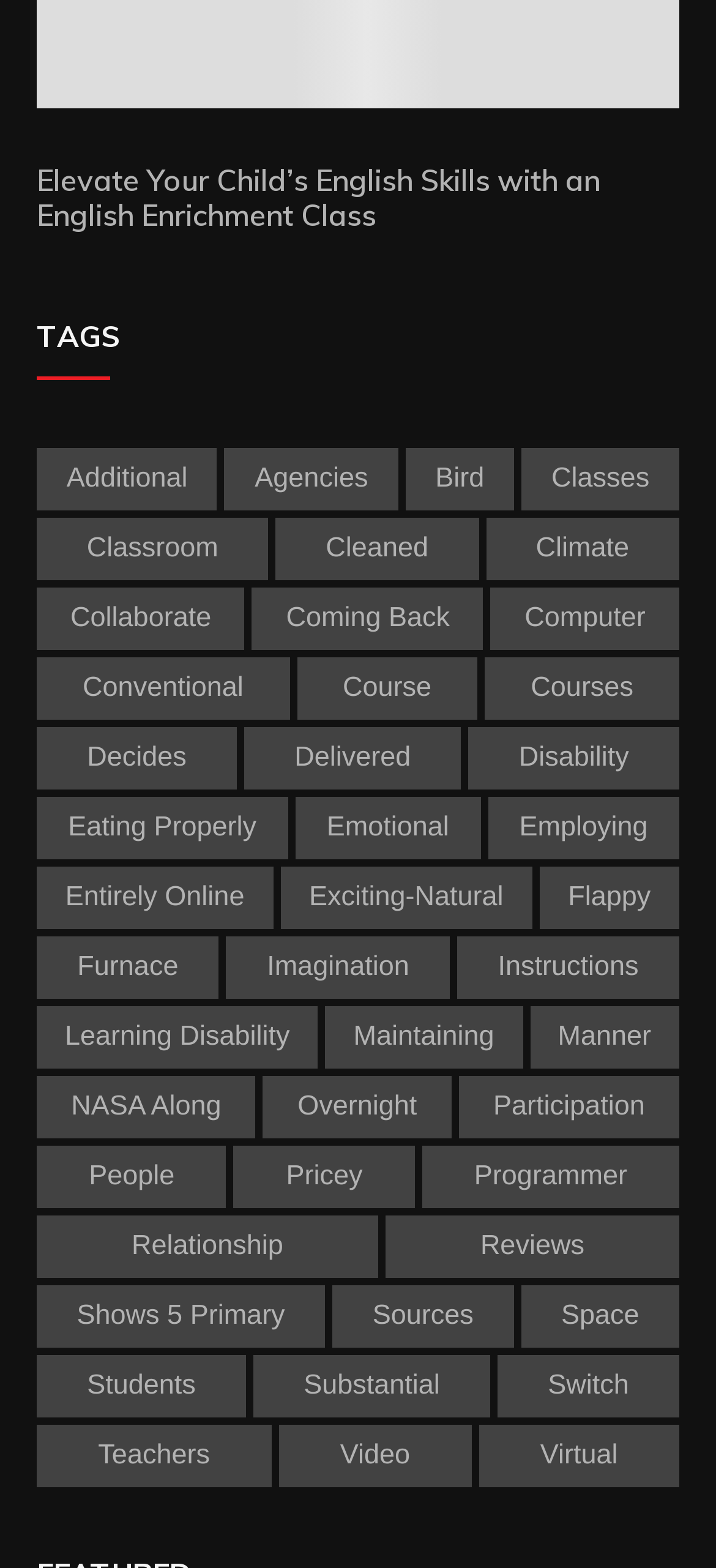Find the bounding box coordinates of the clickable area required to complete the following action: "View the 'Courses' link".

[0.414, 0.419, 0.667, 0.459]